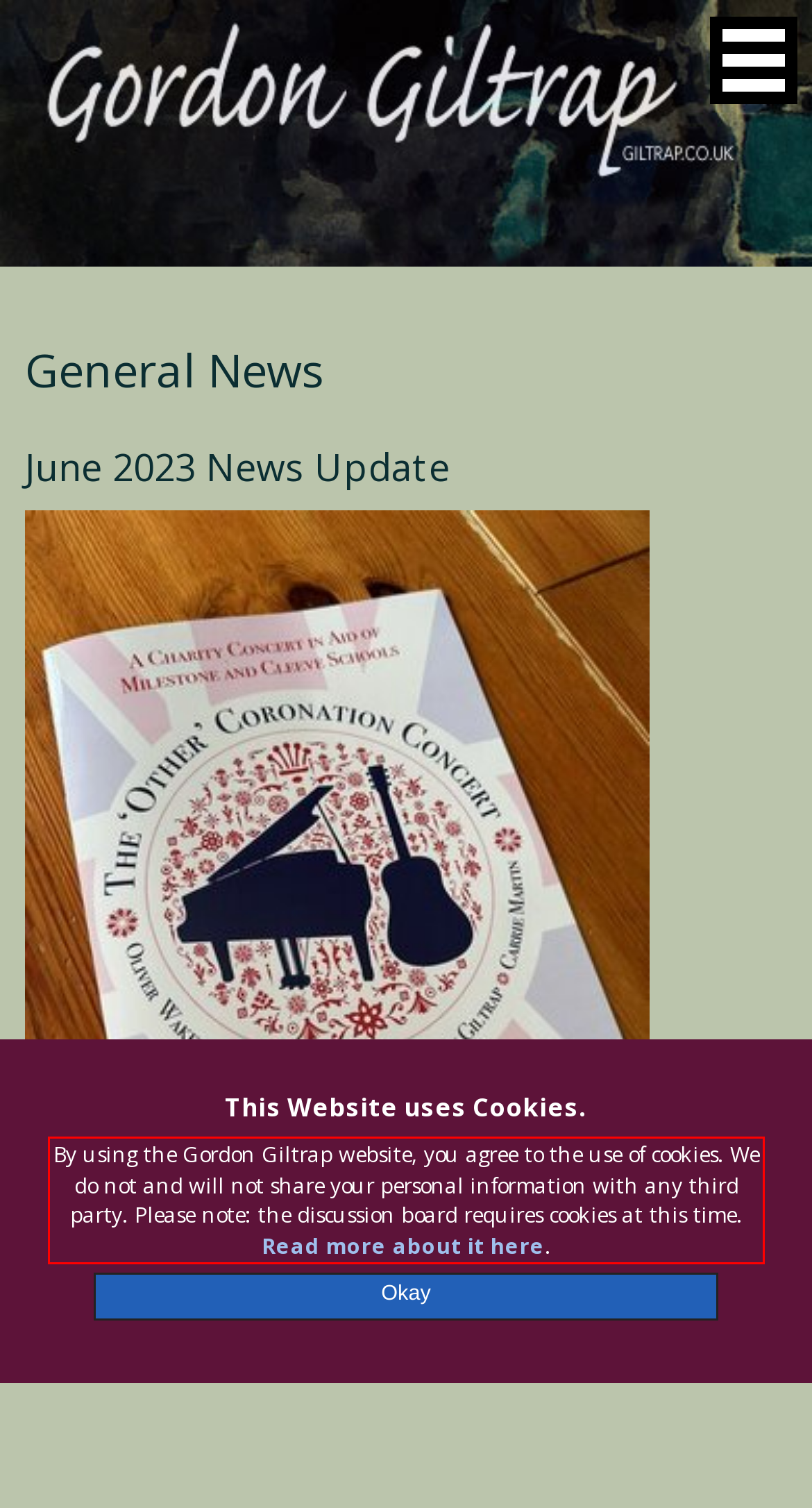Please examine the screenshot of the webpage and read the text present within the red rectangle bounding box.

By using the Gordon Giltrap website, you agree to the use of cookies. We do not and will not share your personal information with any third party. Please note: the discussion board requires cookies at this time. Read more about it here.